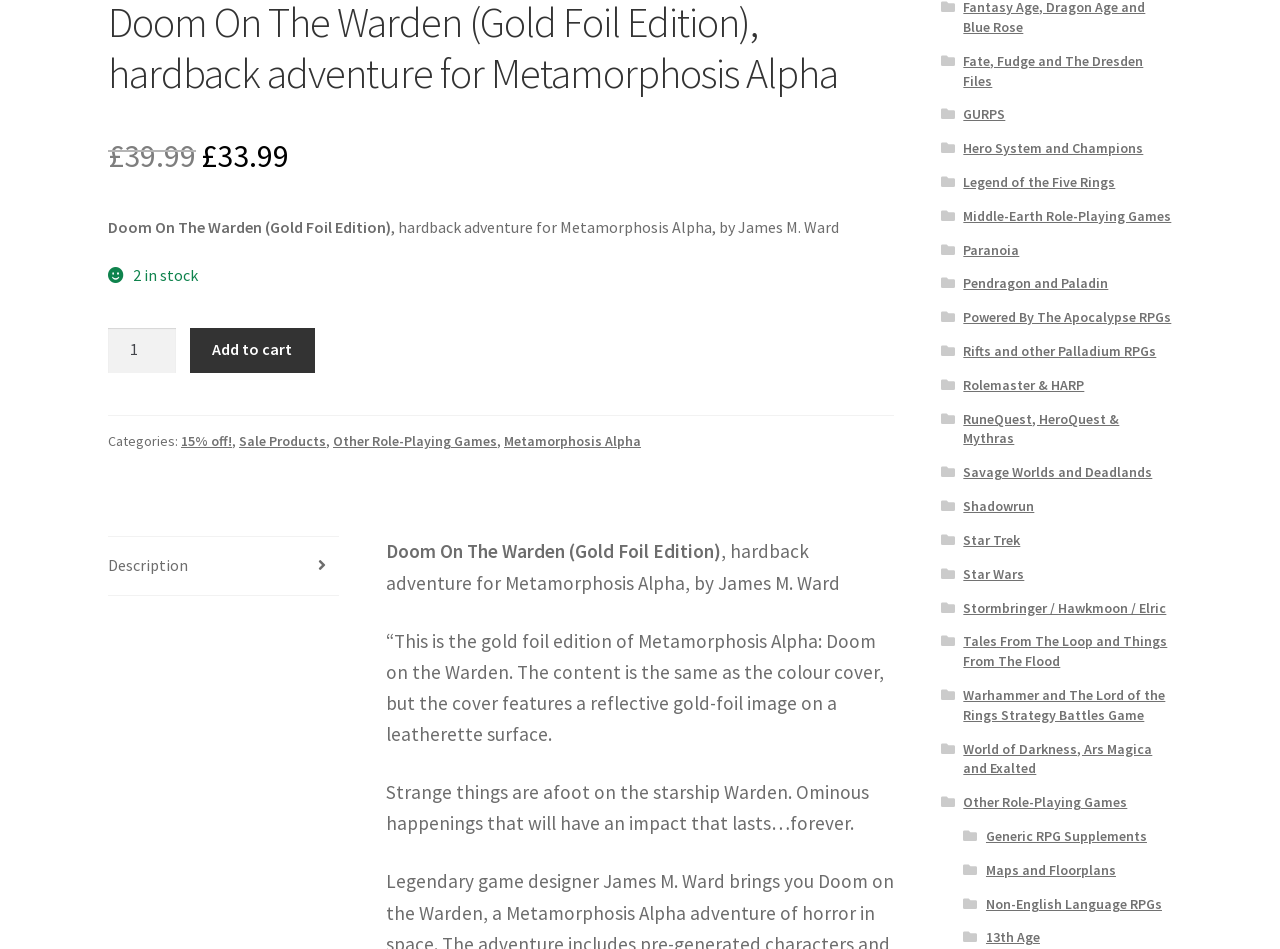Please identify the coordinates of the bounding box that should be clicked to fulfill this instruction: "Browse the 'Sale Products' category".

[0.187, 0.455, 0.255, 0.474]